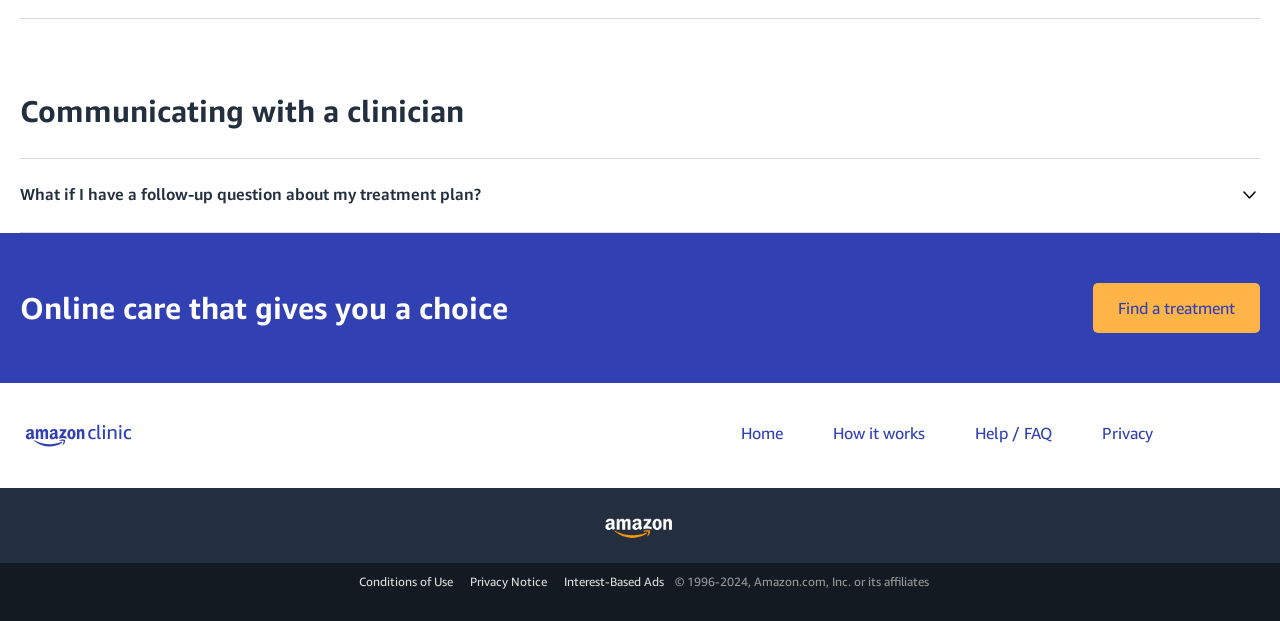Determine the bounding box coordinates of the region to click in order to accomplish the following instruction: "View conditions of use". Provide the coordinates as four float numbers between 0 and 1, specifically [left, top, right, bottom].

[0.275, 0.924, 0.359, 0.948]